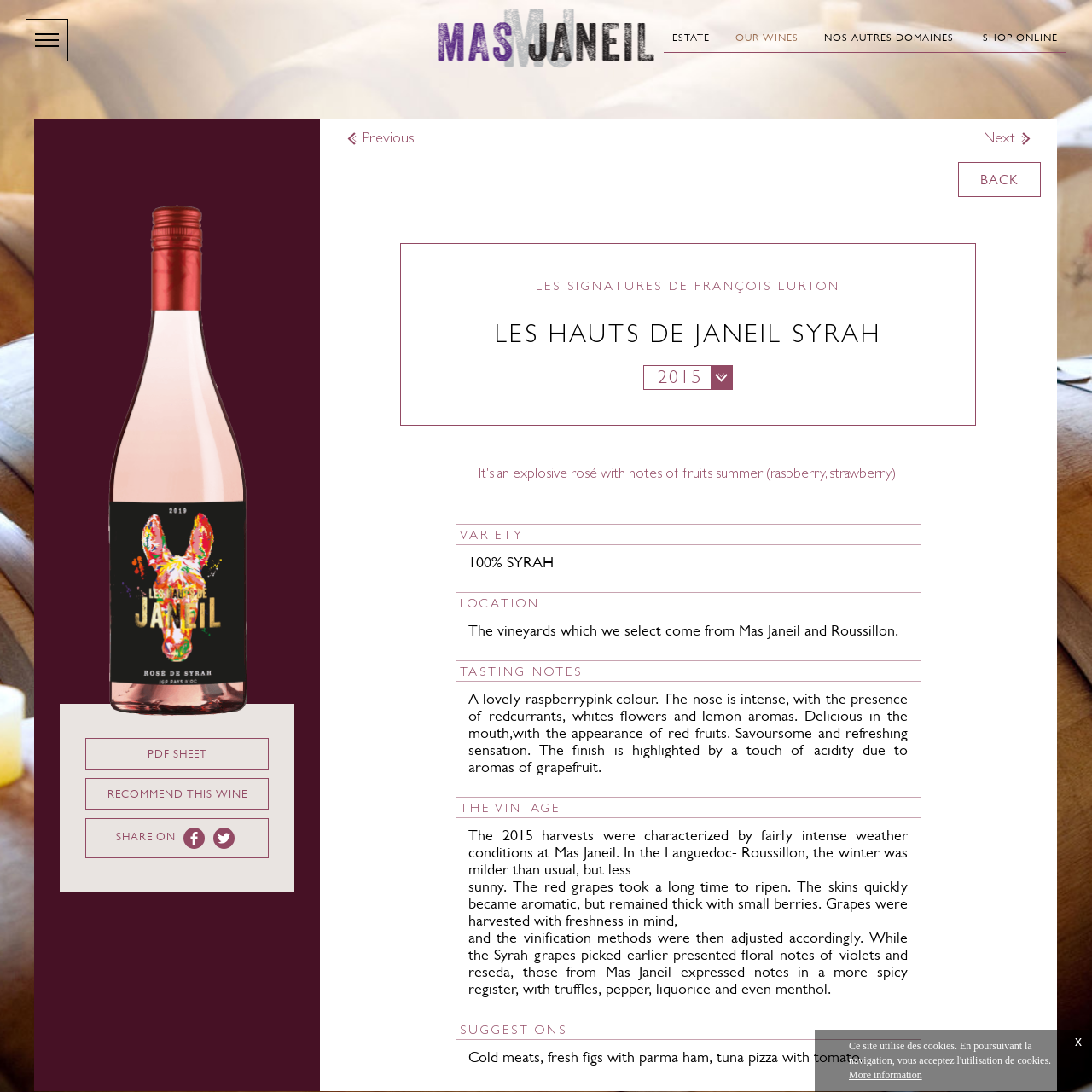What is the principal heading displayed on the webpage?

LES HAUTS DE JANEIL SYRAH